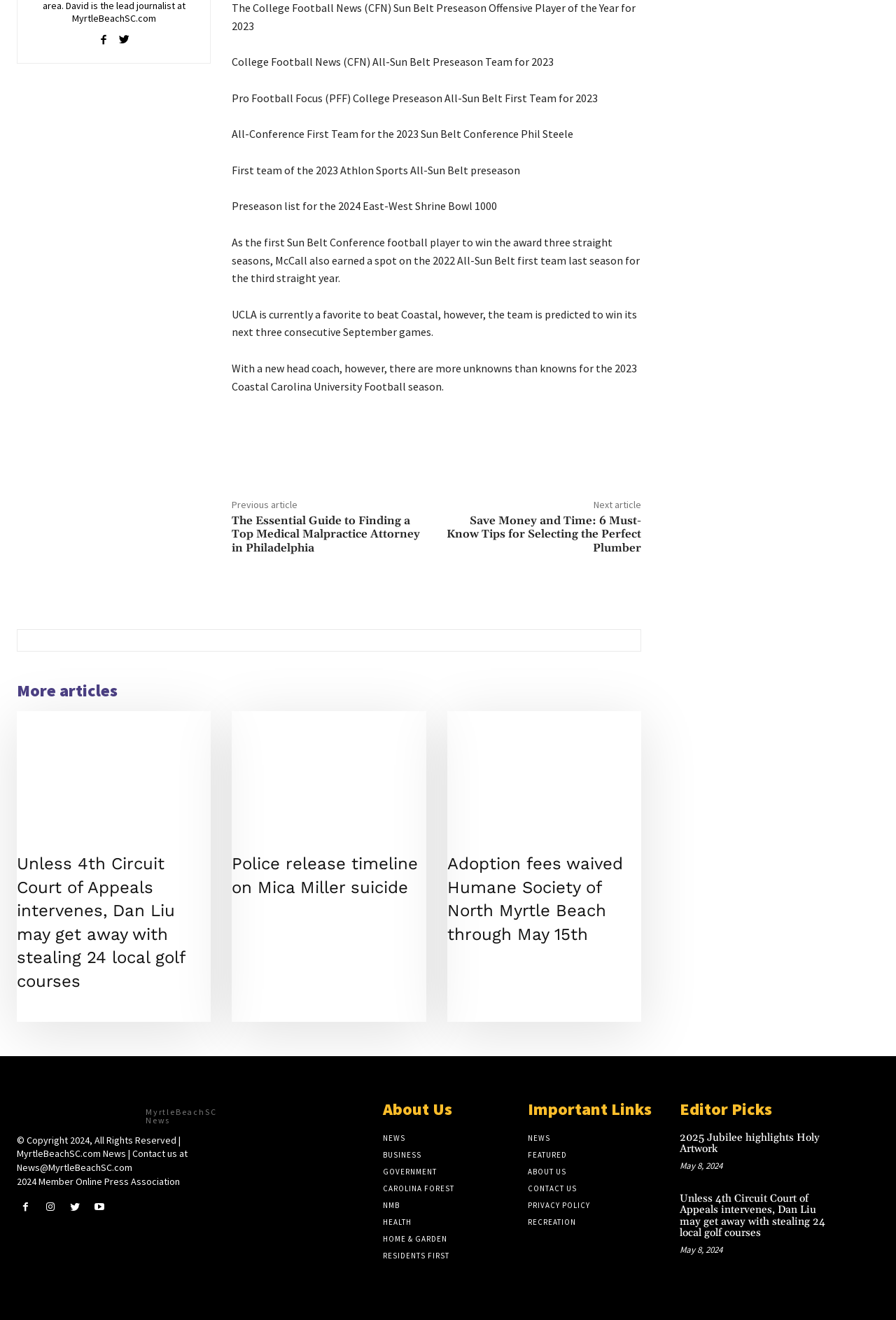Locate the bounding box coordinates of the UI element described by: "Carolina Forest". Provide the coordinates as four float numbers between 0 and 1, formatted as [left, top, right, bottom].

[0.427, 0.894, 0.573, 0.906]